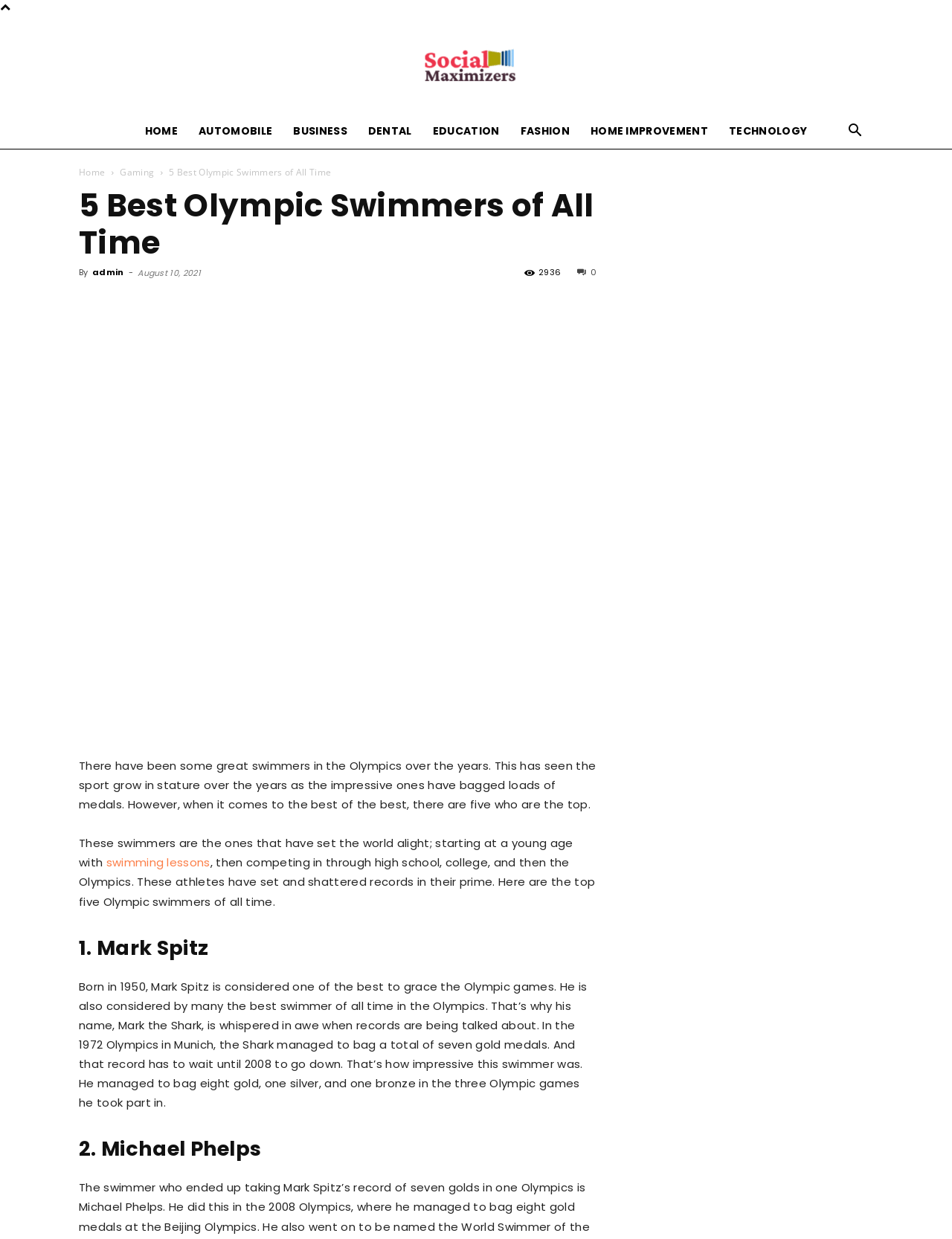How many Olympic swimmers are listed?
Refer to the image and give a detailed answer to the query.

The webpage lists the top 5 Olympic swimmers of all time, with each swimmer having a separate section describing their achievements.